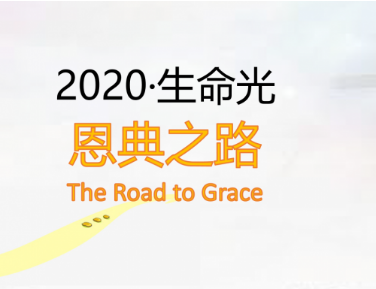Based on what you see in the screenshot, provide a thorough answer to this question: What is symbolized by the subtle trail or path below the text?

The subtle trail or path depicted below the text symbolizes the journey of grace, which is a key theme in the image and relates to insights or reflections on life, faith, and community.